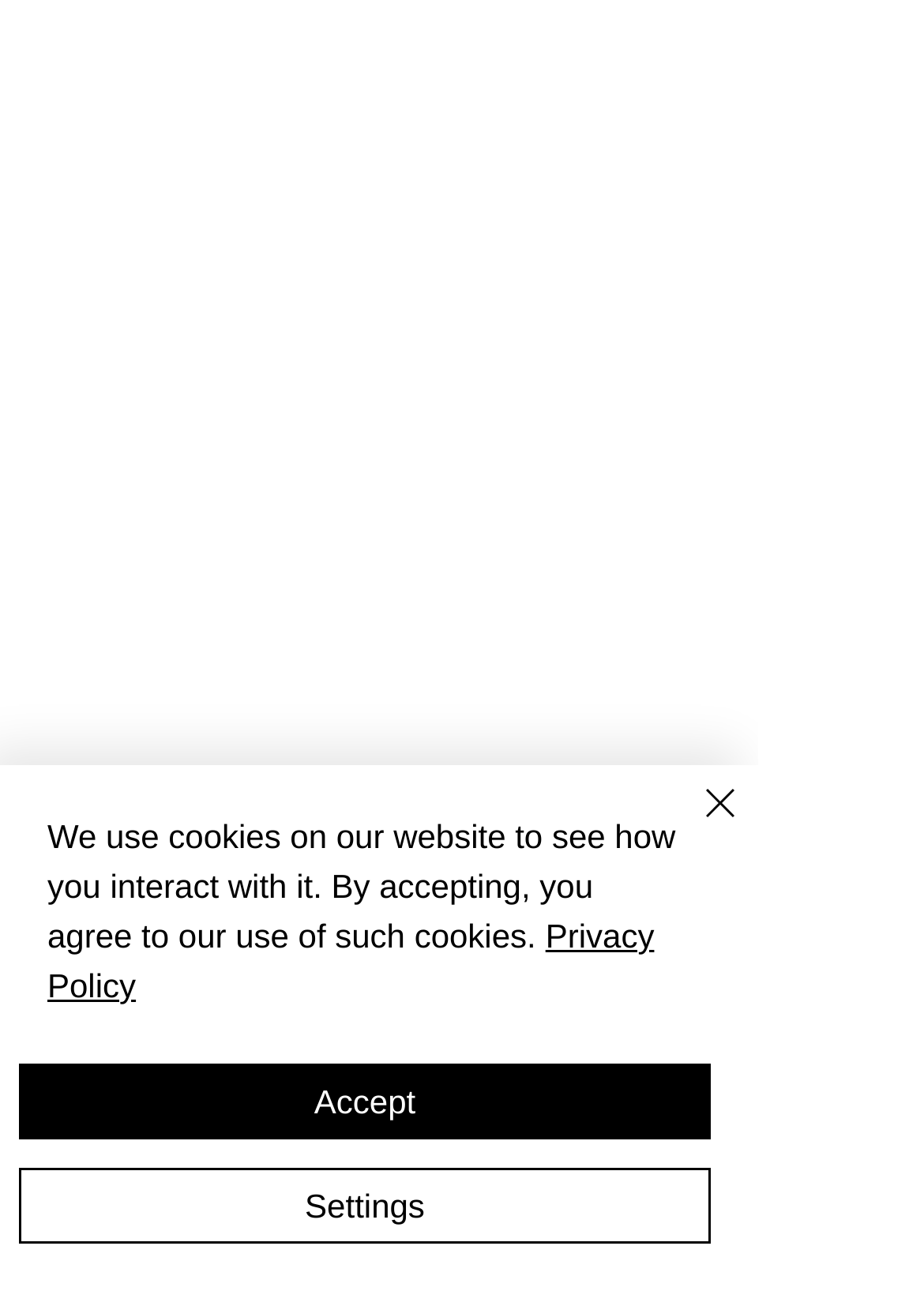Given the description "Privacy Policy", provide the bounding box coordinates of the corresponding UI element.

[0.051, 0.71, 0.708, 0.778]